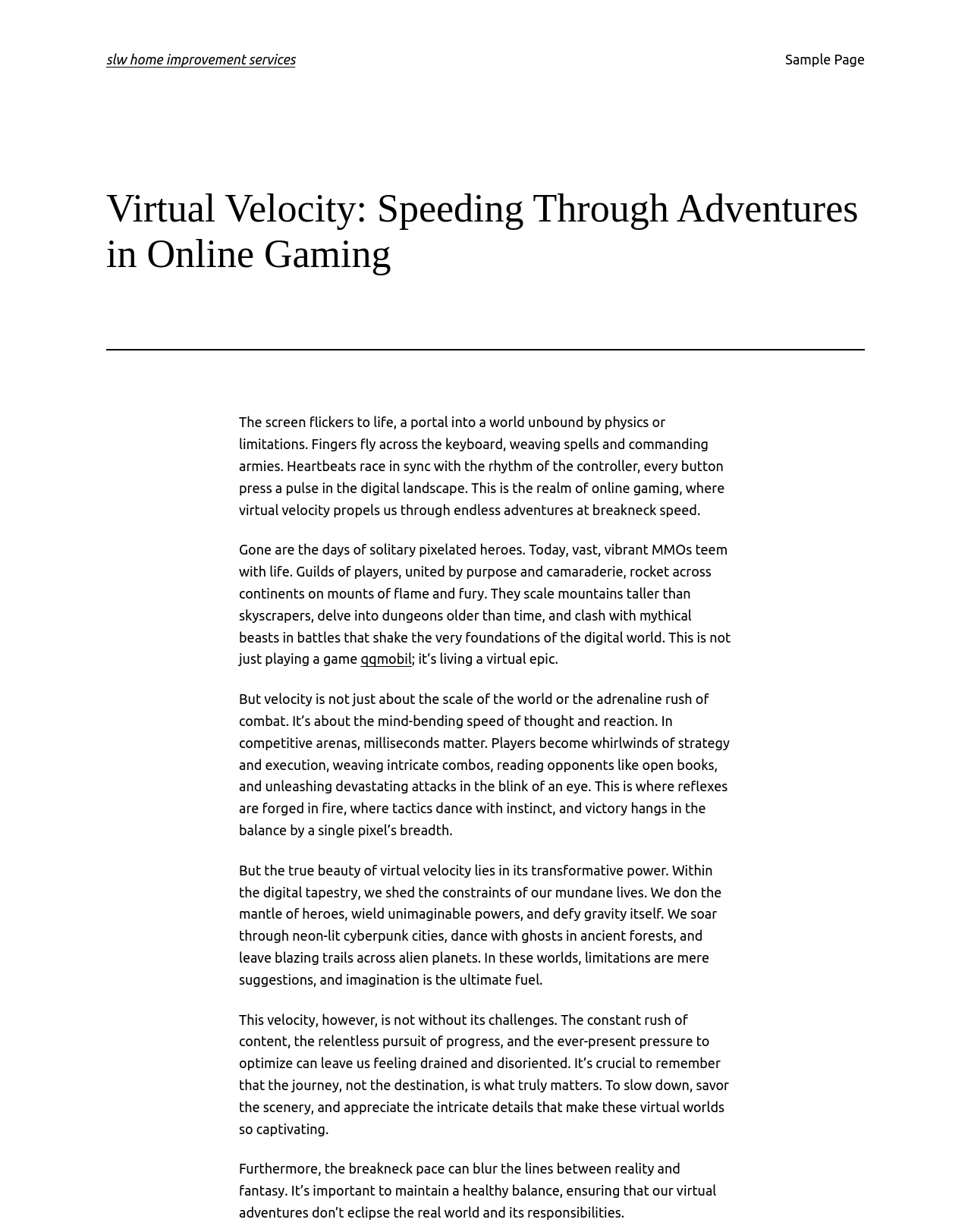Use a single word or phrase to answer the following:
What is the importance of balance in online gaming?

Maintaining a healthy balance